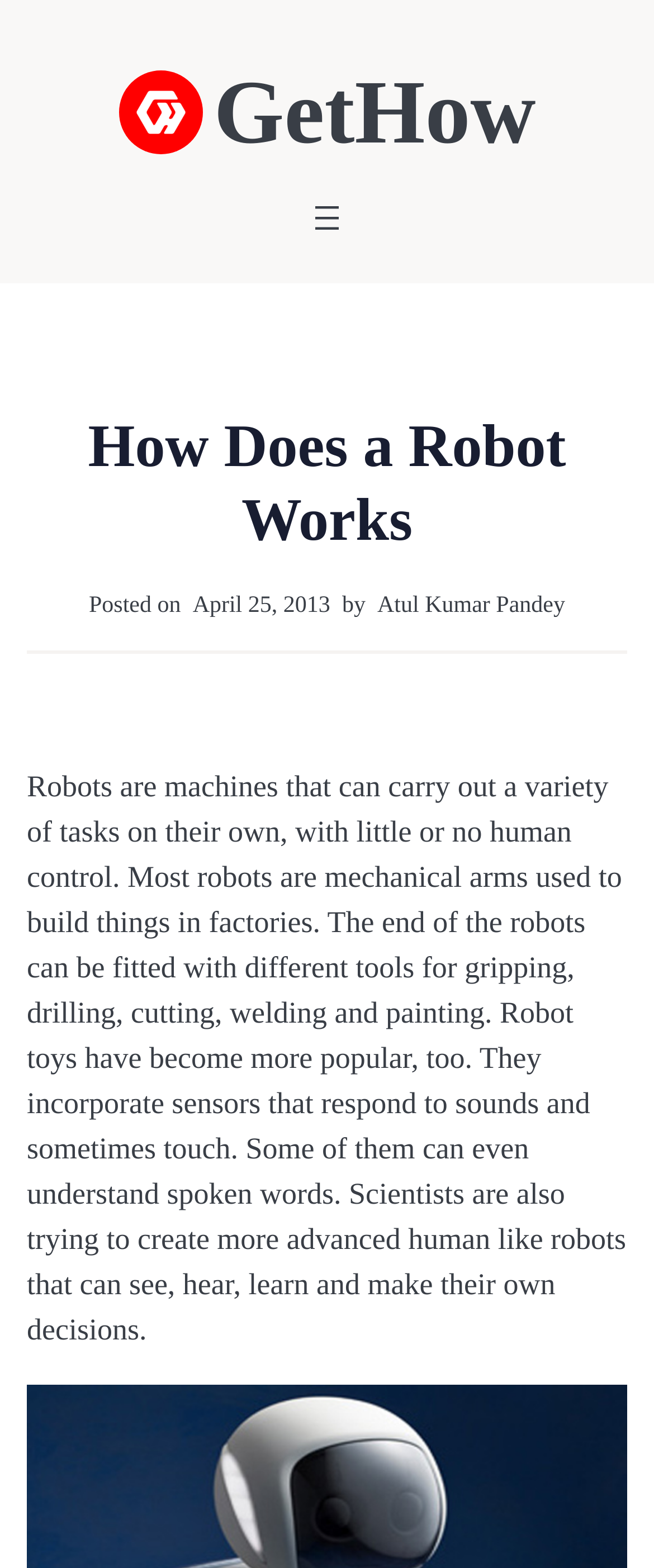Identify the bounding box of the UI element described as follows: "Online PR News". Provide the coordinates as four float numbers in the range of 0 to 1 [left, top, right, bottom].

None